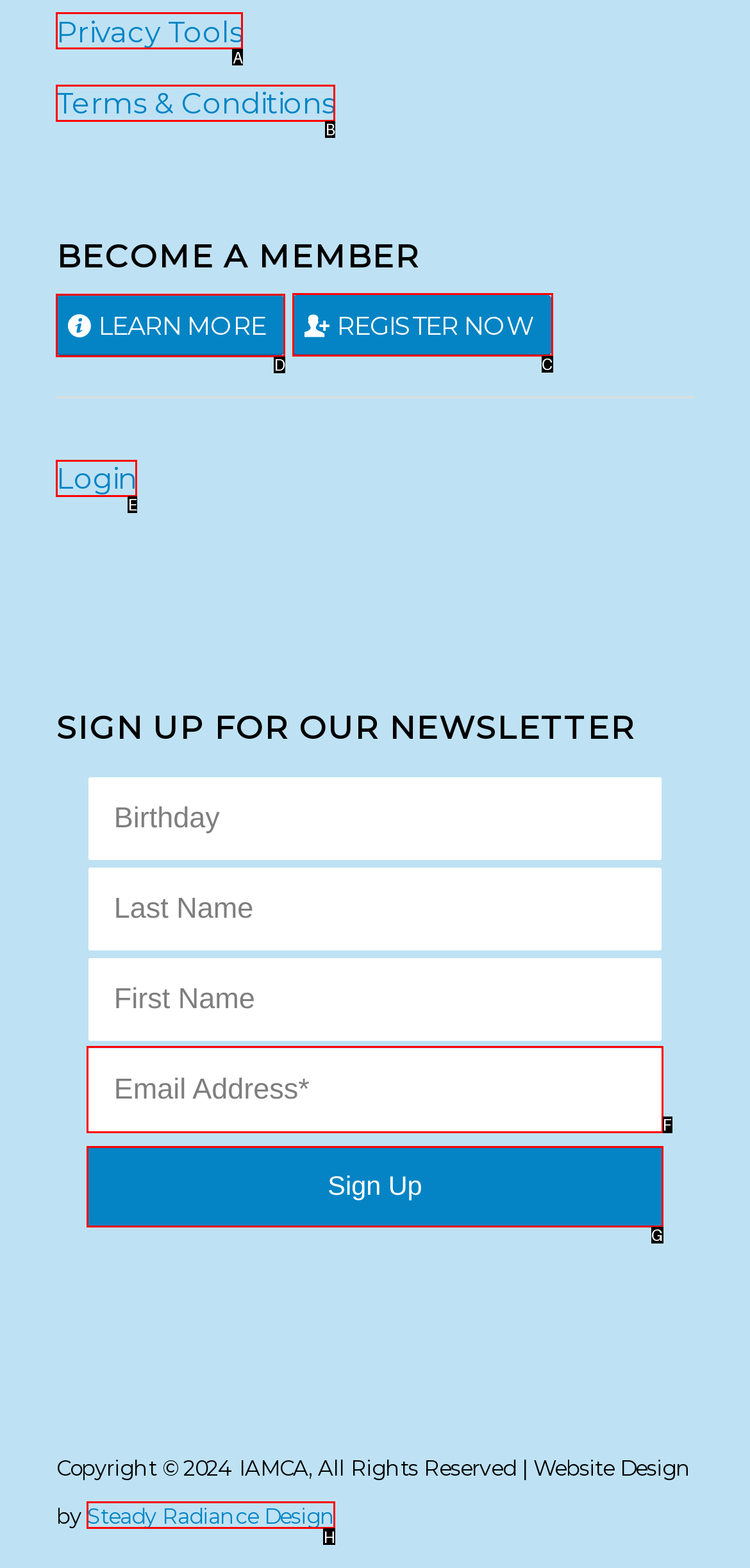Please indicate which HTML element should be clicked to fulfill the following task: Click on the 'REGISTER NOW' button. Provide the letter of the selected option.

C